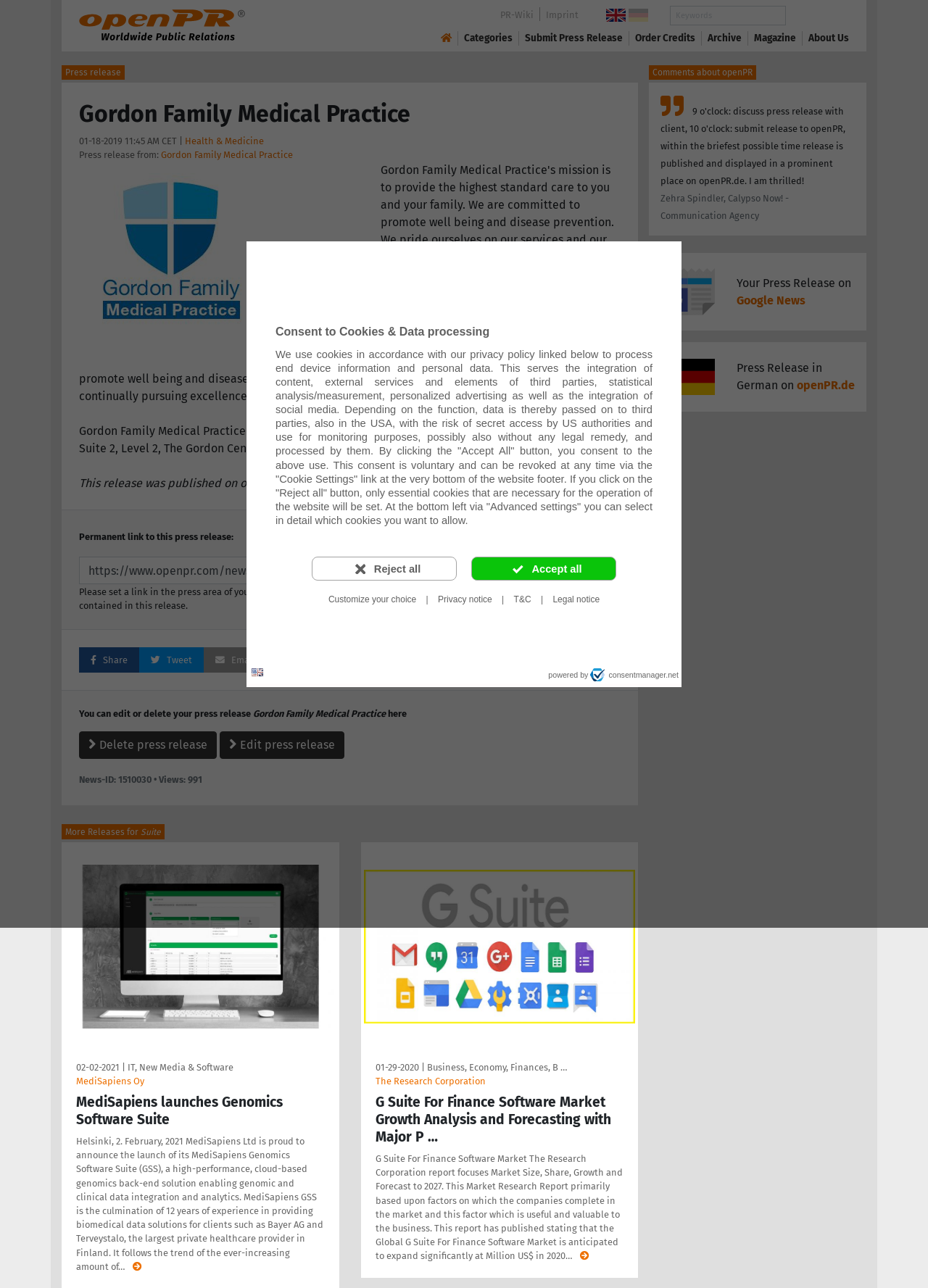Identify the bounding box for the given UI element using the description provided. Coordinates should be in the format (top-left x, top-left y, bottom-right x, bottom-right y) and must be between 0 and 1. Here is the description: Delete press release

[0.085, 0.568, 0.234, 0.589]